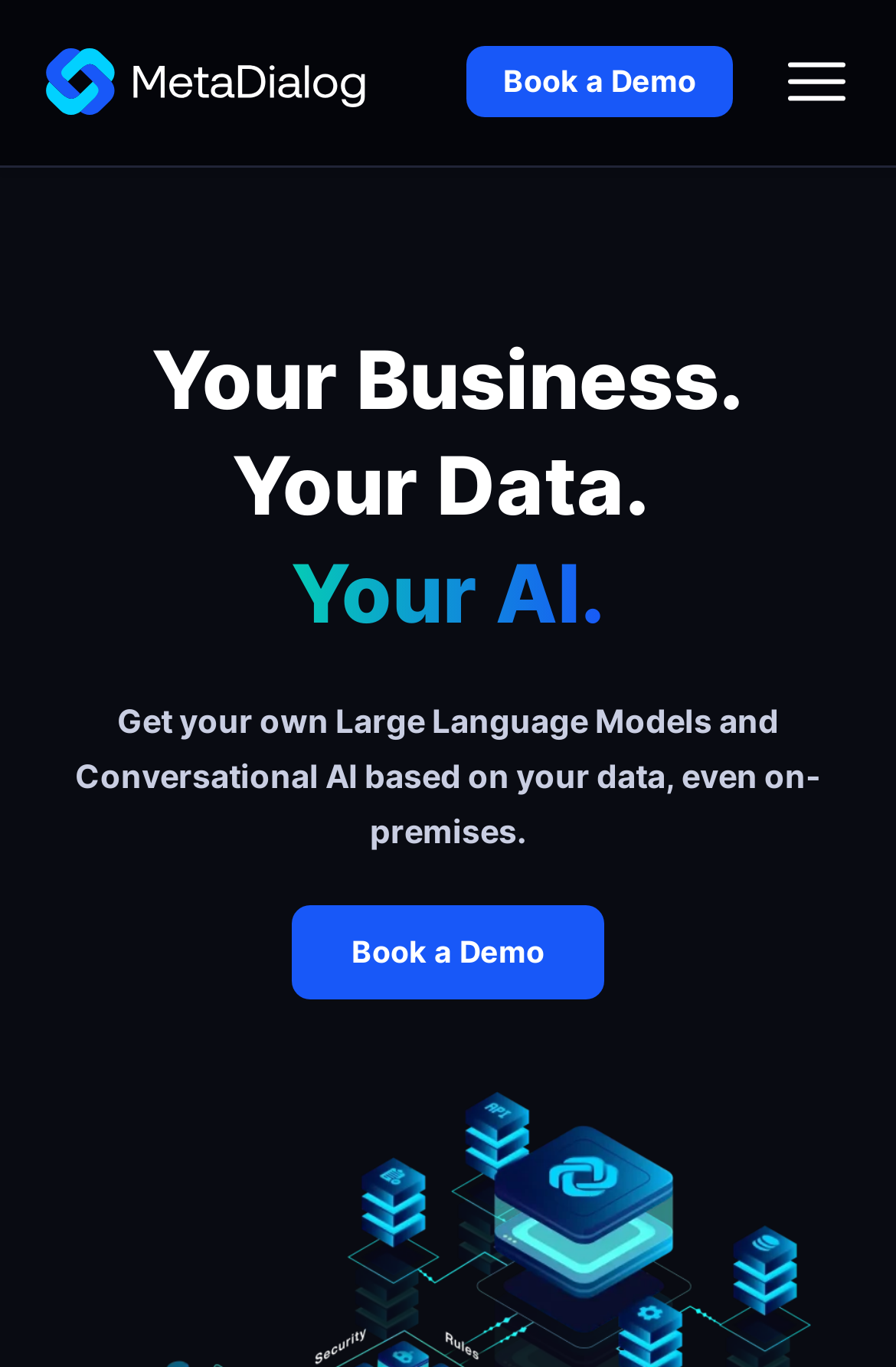Describe the entire webpage, focusing on both content and design.

The webpage appears to be a landing page for MetaDialog, a conversational interface for businesses. At the top left corner, there is a main header logo, an image that takes up about a third of the screen width. Next to it, on the top right corner, is a "Book a Demo" link. 

Below the logo, there is another smaller image on the top right corner. The main content of the page is divided into four sections, with three short headings: "Your Business.", "Your Data.", and "Your AI." These headings are stacked vertically, with "Your Business." at the top, "Your Data." in the middle, and "Your AI." at the bottom. 

Below these headings, there is a longer paragraph of text that summarizes the service offered by MetaDialog, stating that users can get their own large language models and conversational AI based on their data, even on-premises. This paragraph is positioned below the three headings and spans almost the entire screen width. 

Finally, there is another "Book a Demo" link at the bottom of the page, positioned below the main content.